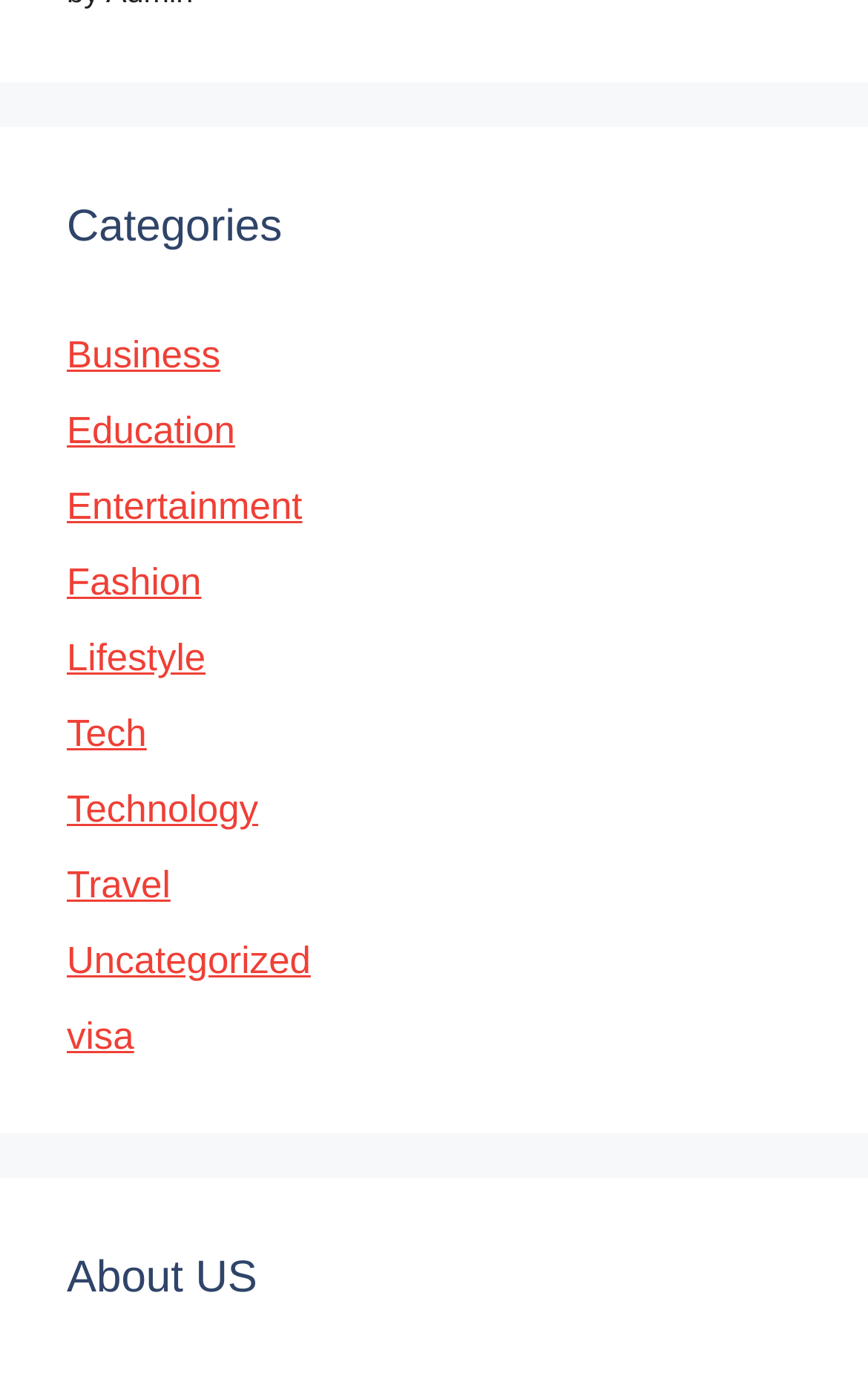Show the bounding box coordinates for the element that needs to be clicked to execute the following instruction: "View About US page". Provide the coordinates in the form of four float numbers between 0 and 1, i.e., [left, top, right, bottom].

[0.077, 0.9, 0.923, 0.948]